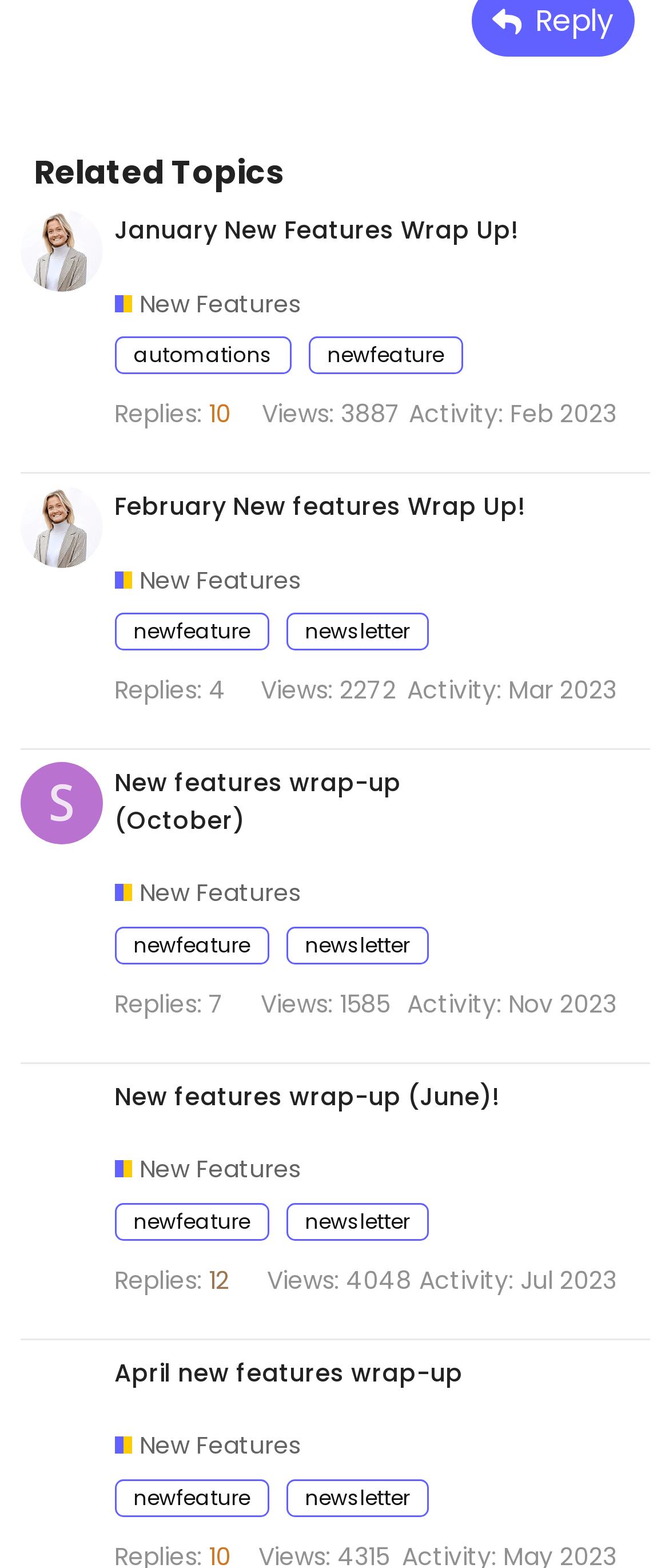Determine the bounding box coordinates of the clickable region to follow the instruction: "Check New features wrap-up (June)!".

[0.029, 0.678, 0.973, 0.854]